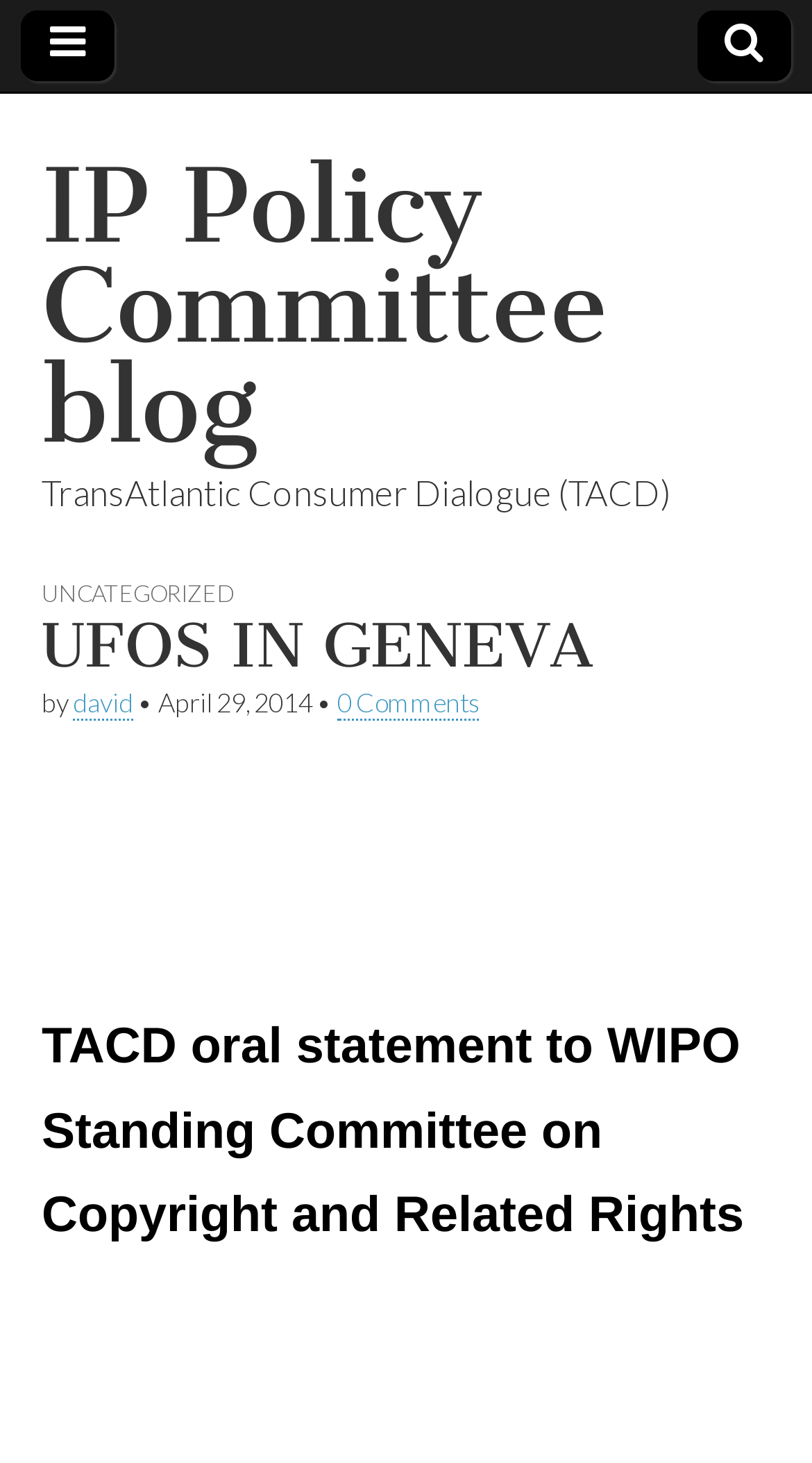Extract the main heading from the webpage content.

UFOS IN GENEVA